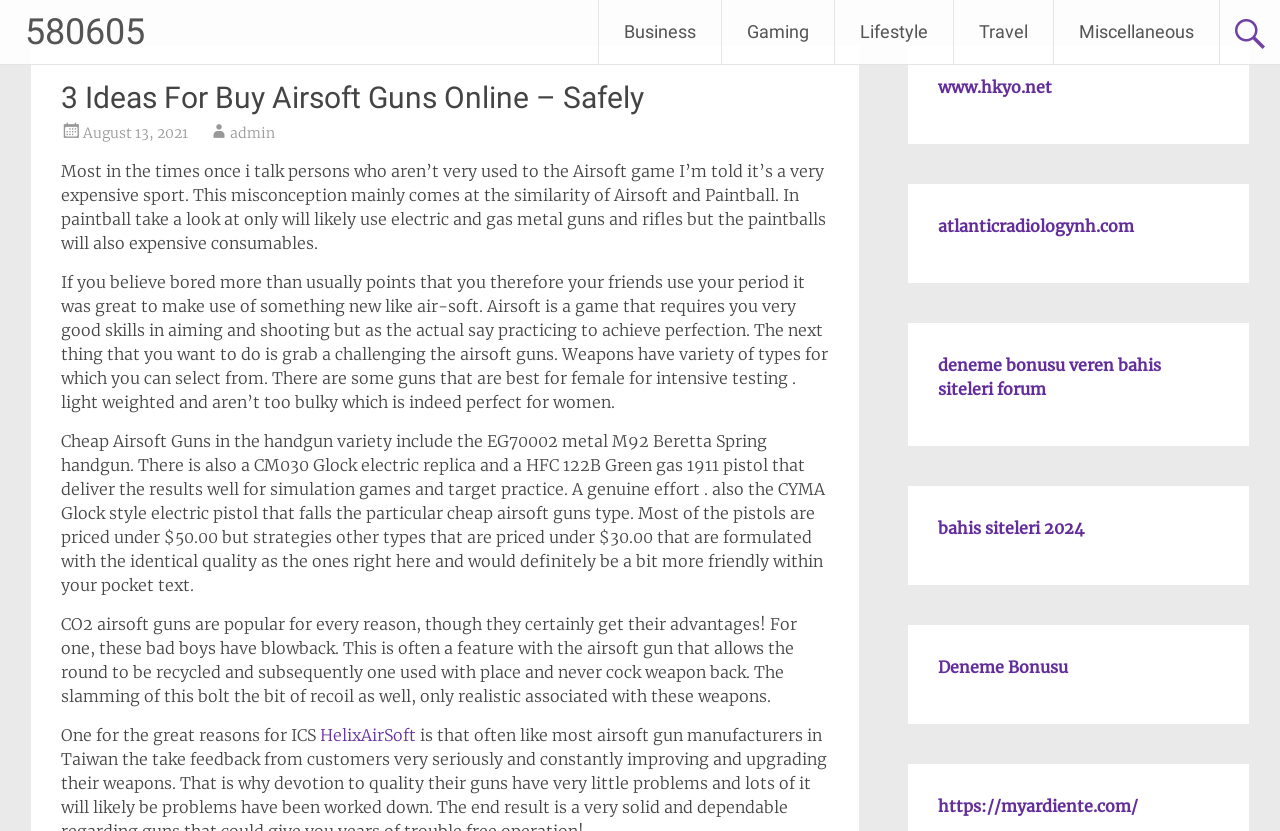Please locate the UI element described by "August 13, 2021" and provide its bounding box coordinates.

[0.065, 0.149, 0.147, 0.171]